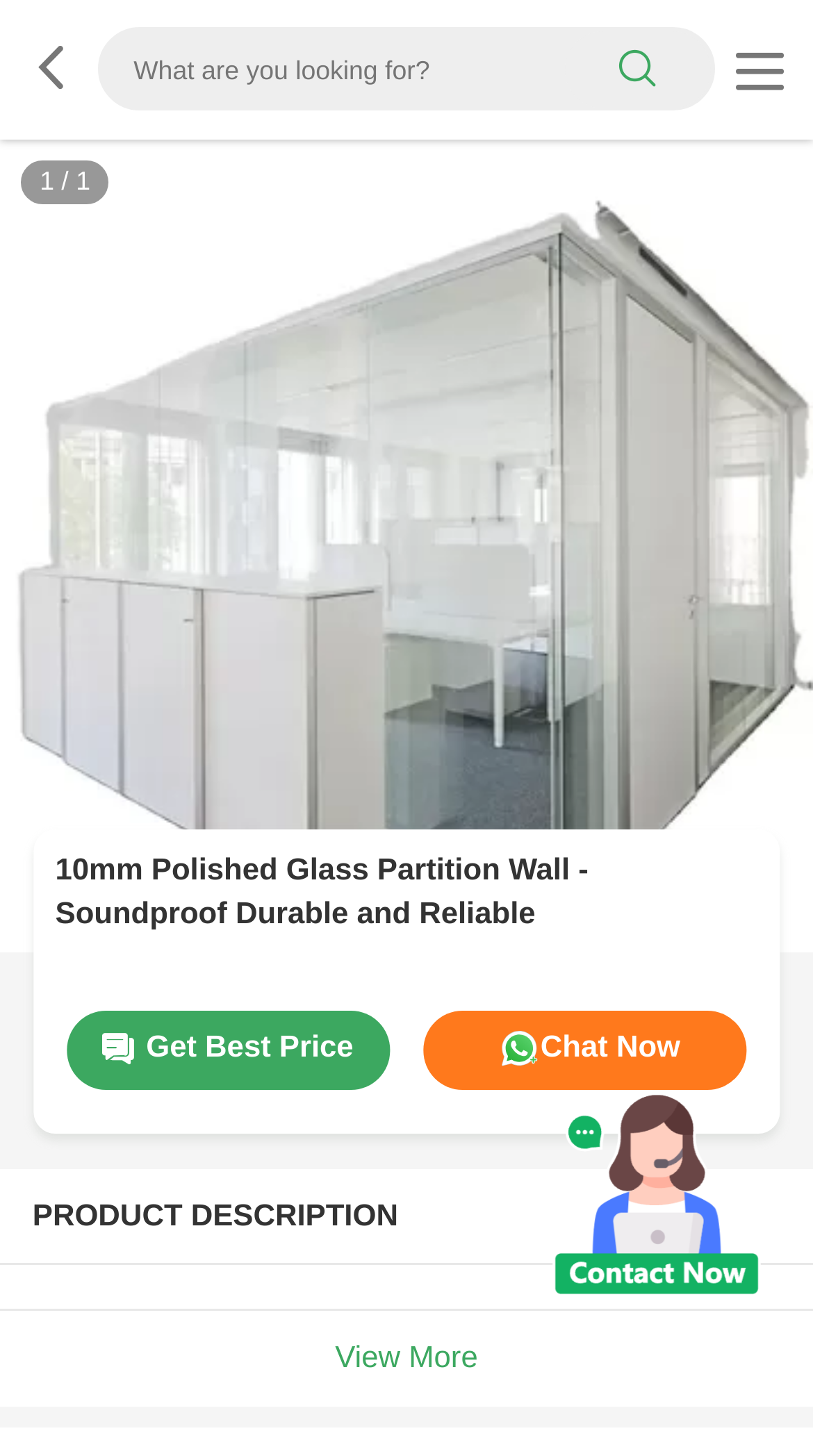Utilize the details in the image to give a detailed response to the question: What is the product shown in the main image?

The main image on the webpage shows a product, which is described by the surrounding text as '10mm Polished Glass Partition Wall - Soundproof Durable and Reliable'. This product is the central focus of the webpage.